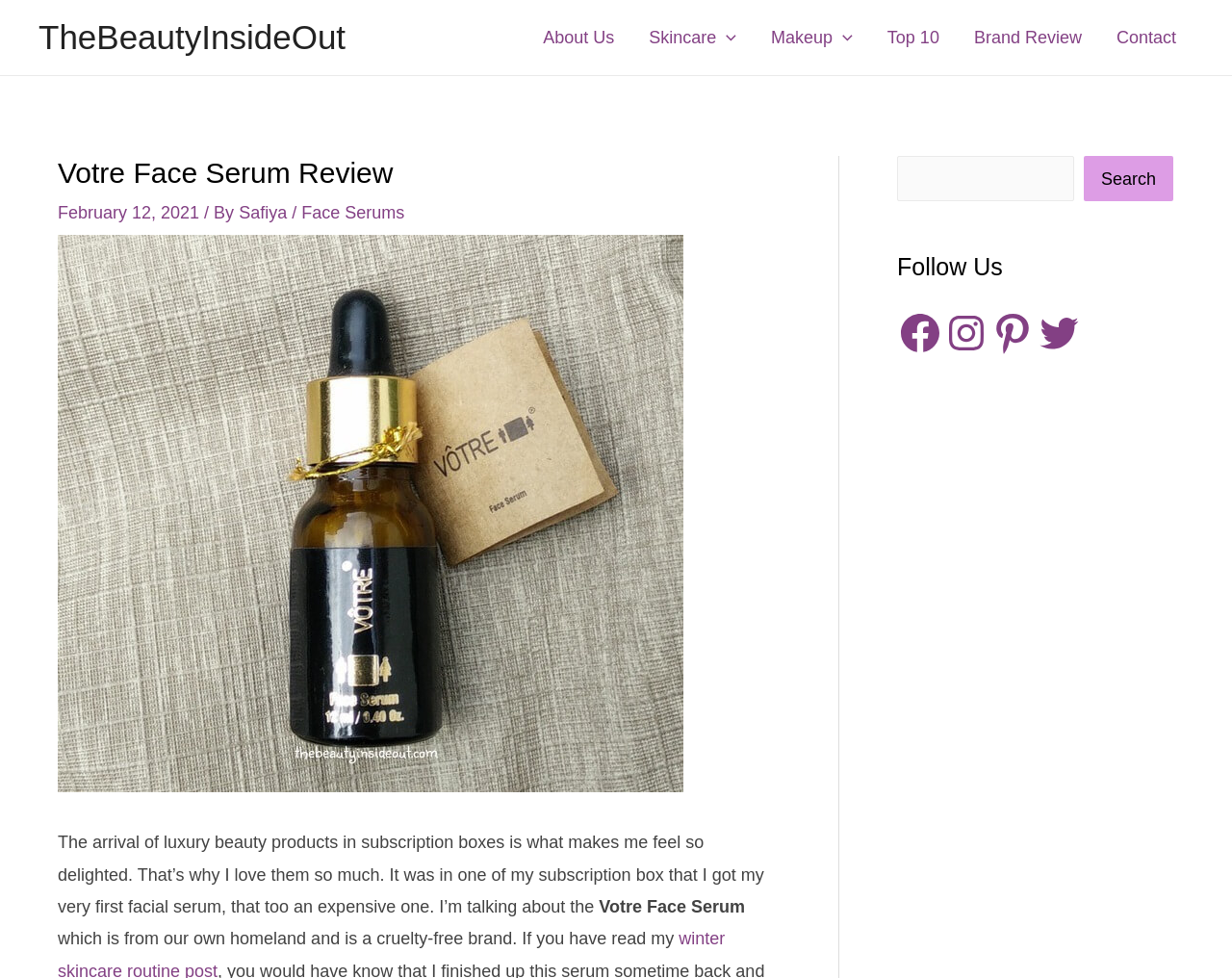Please identify the bounding box coordinates of the element's region that I should click in order to complete the following instruction: "Toggle Skincare Menu". The bounding box coordinates consist of four float numbers between 0 and 1, i.e., [left, top, right, bottom].

[0.513, 0.004, 0.612, 0.073]